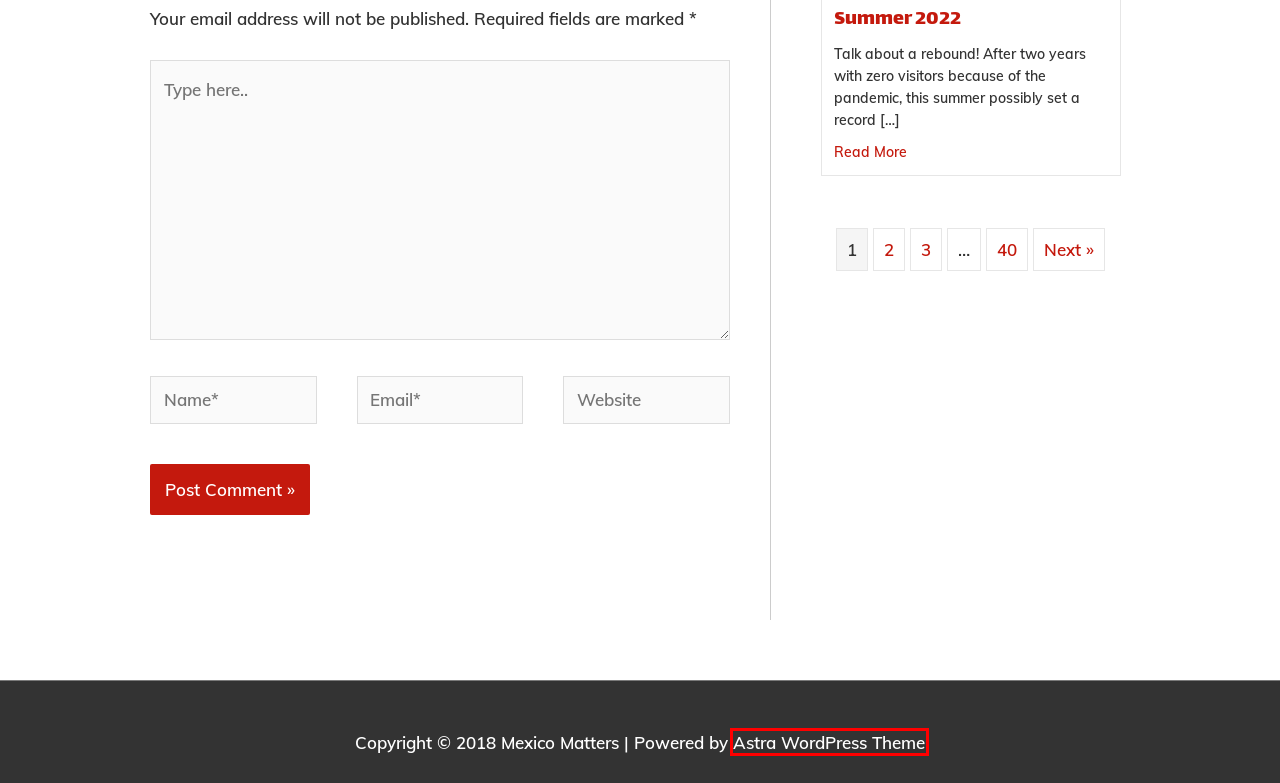Observe the provided screenshot of a webpage that has a red rectangle bounding box. Determine the webpage description that best matches the new webpage after clicking the element inside the red bounding box. Here are the candidates:
A. Astra – Fast, Lightweight & Customizable WordPress Theme - Download Now!
B. Thoughts – Mexico Matters
C. A Ministry for The Rest of Us – Page 40 – Mexico Matters
D. Faith – Mexico Matters
E. A Ministry for The Rest of Us – Page 3 – Mexico Matters
F. Short-Term Missions – Mexico Matters
G. A Ministry for The Rest of Us – Page 2 – Mexico Matters
H. MissionXchange – Mexico Matters

A